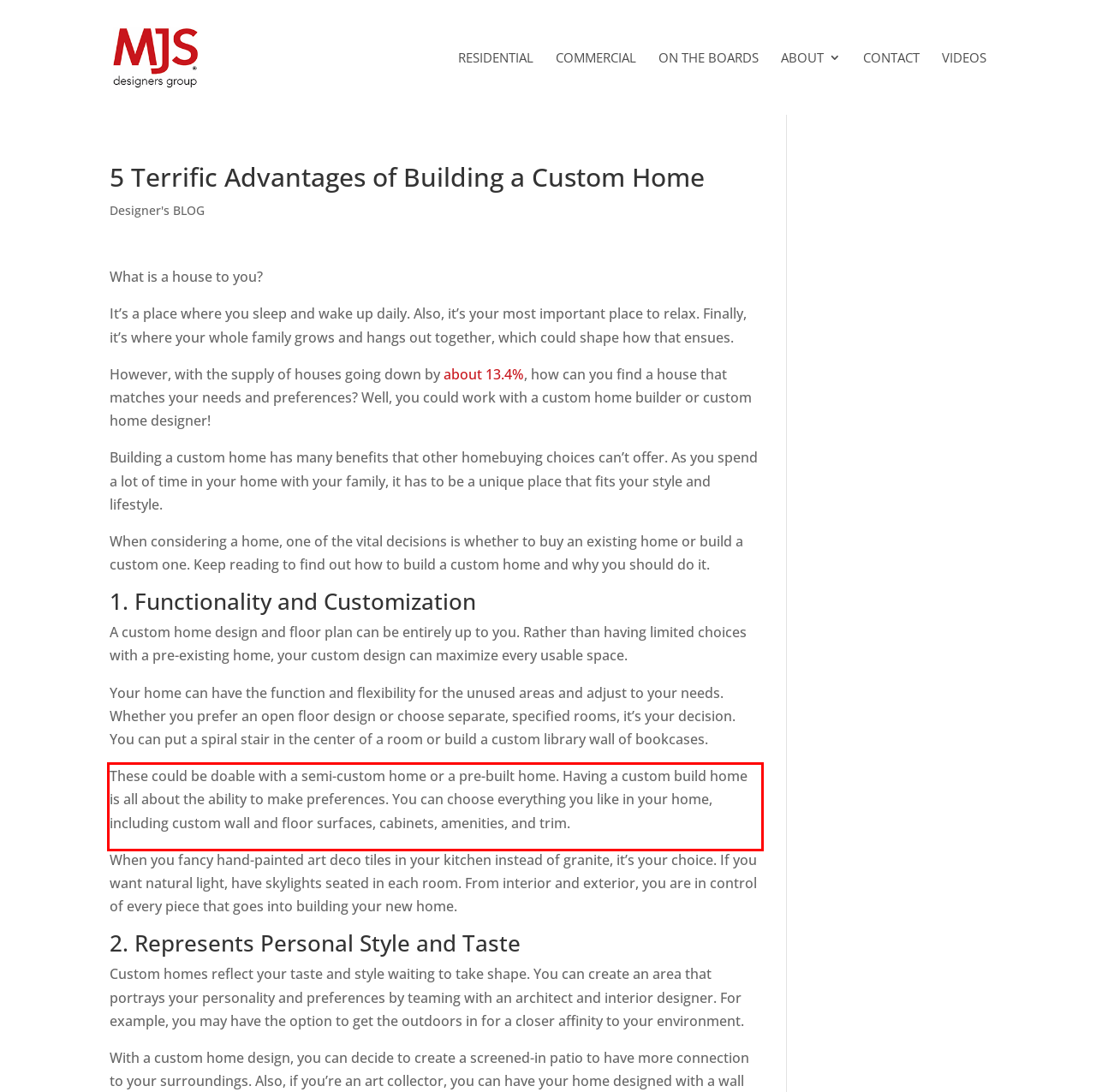Using the provided screenshot of a webpage, recognize the text inside the red rectangle bounding box by performing OCR.

These could be doable with a semi-custom home or a pre-built home. Having a custom build home is all about the ability to make preferences. You can choose everything you like in your home, including custom wall and floor surfaces, cabinets, amenities, and trim.